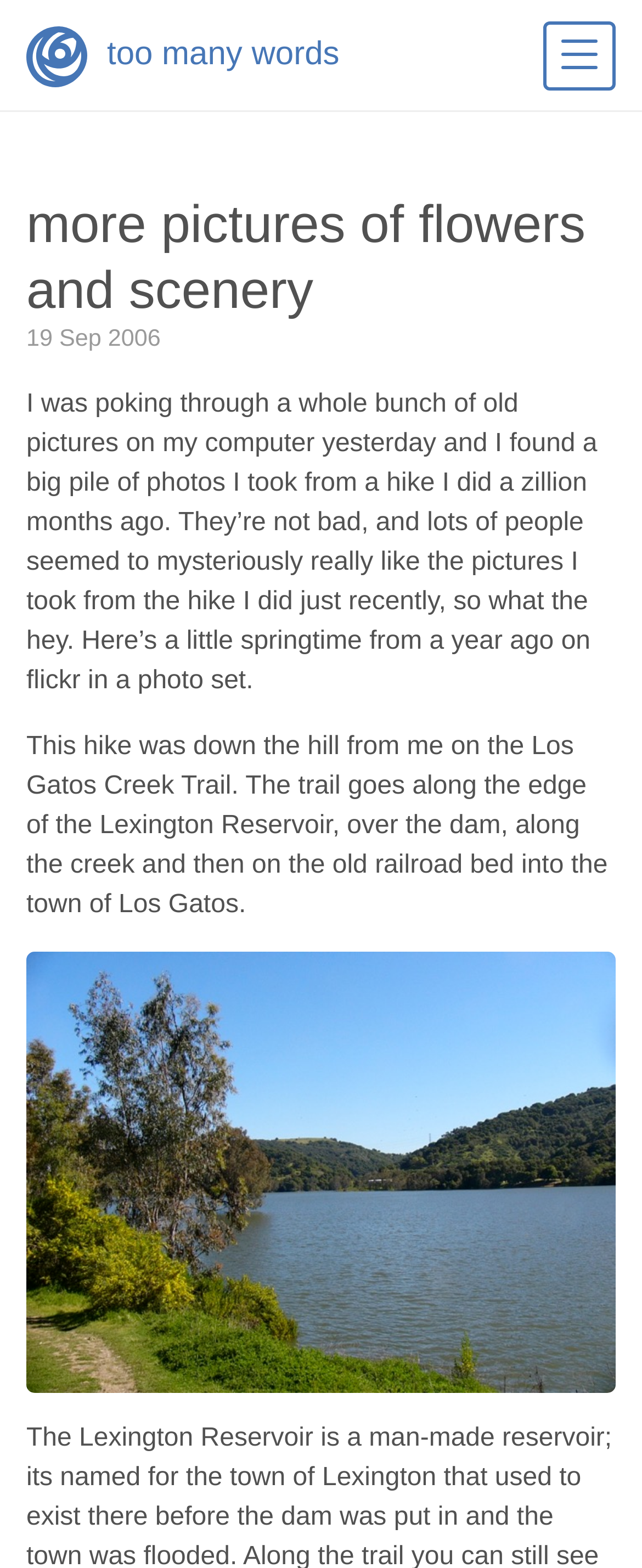What is the date mentioned in the text?
Kindly give a detailed and elaborate answer to the question.

The date is mentioned in the text as '19 Sep 2006' which is the date when the author took the pictures on the hike.